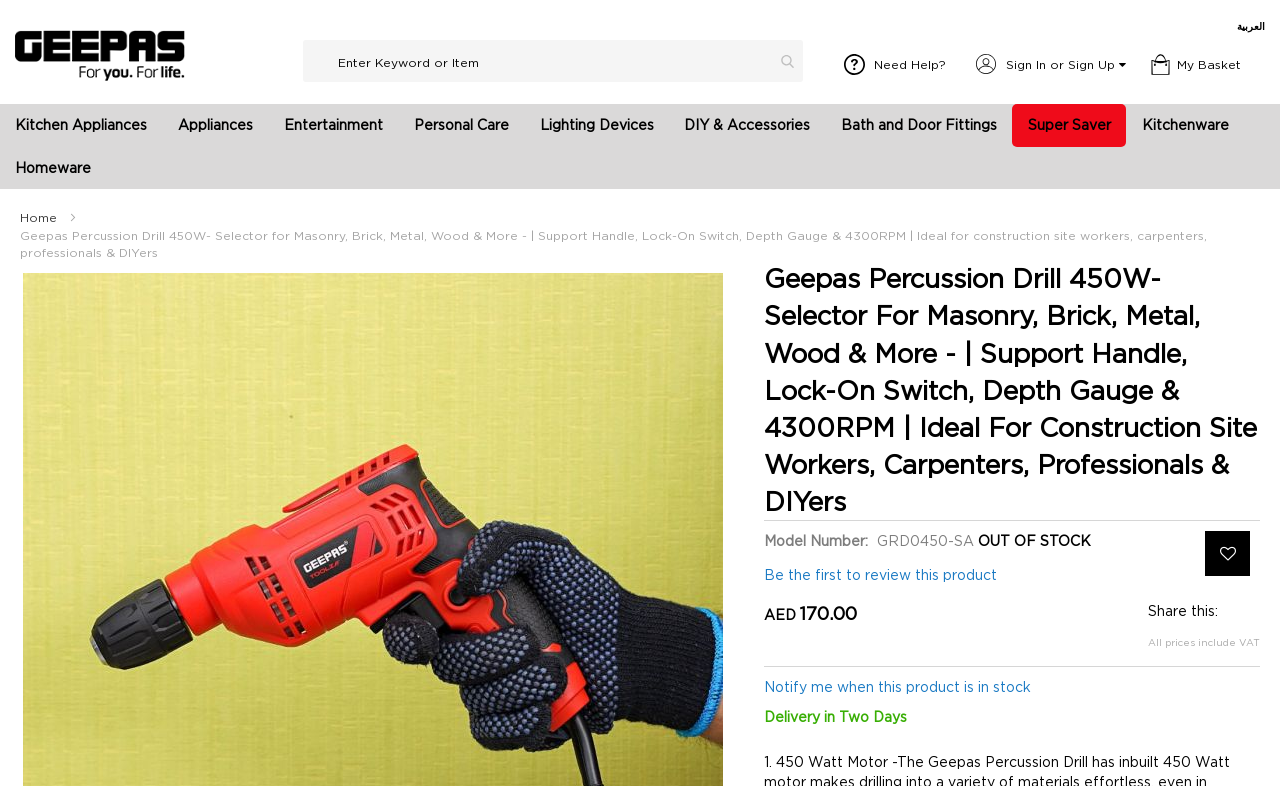Please locate the bounding box coordinates of the element that should be clicked to achieve the given instruction: "View my basket".

[0.898, 0.061, 0.969, 0.103]